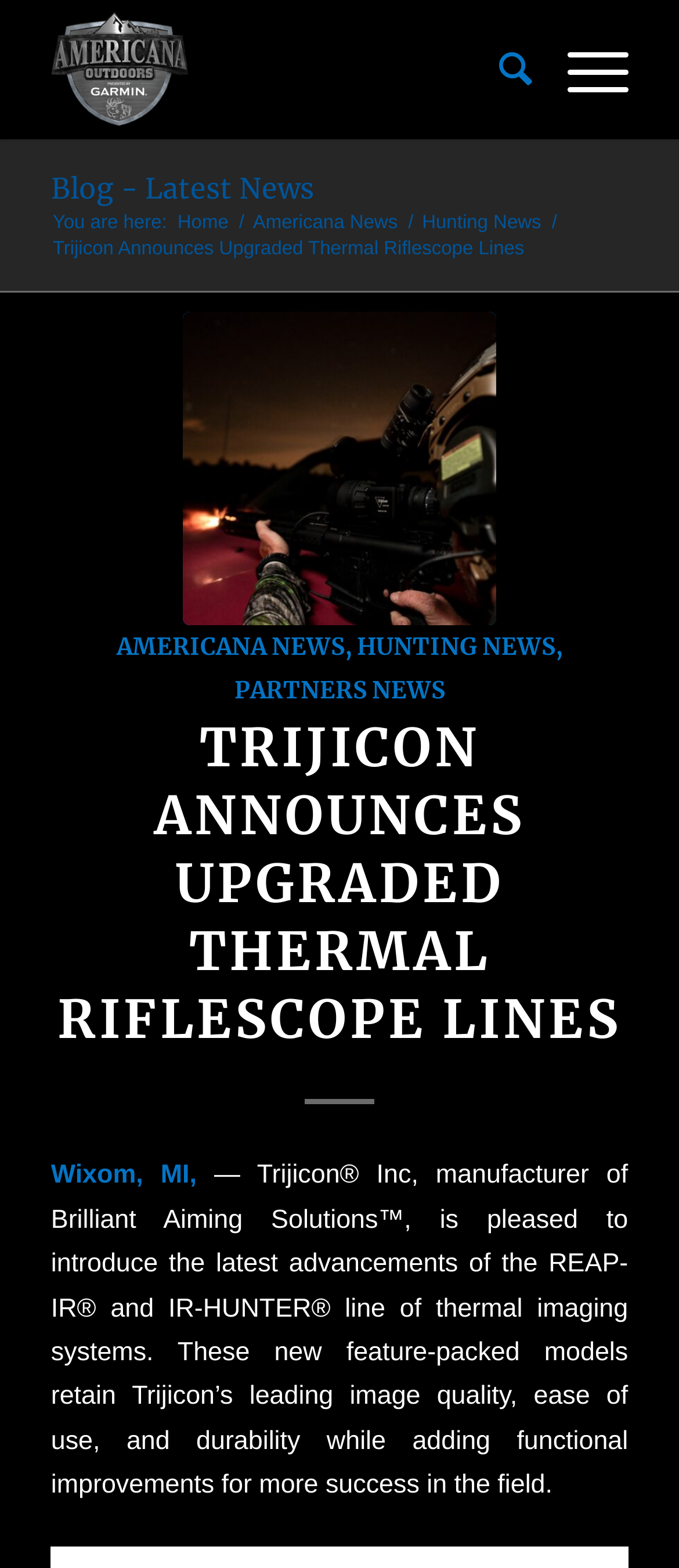Refer to the image and provide an in-depth answer to the question: 
What is the name of the company introducing new thermal imaging systems?

The answer can be found in the paragraph of text that starts with 'Wixom, MI,'. The text mentions 'Trijicon Inc, manufacturer of Brilliant Aiming Solutions™' as the company introducing the new thermal imaging systems.